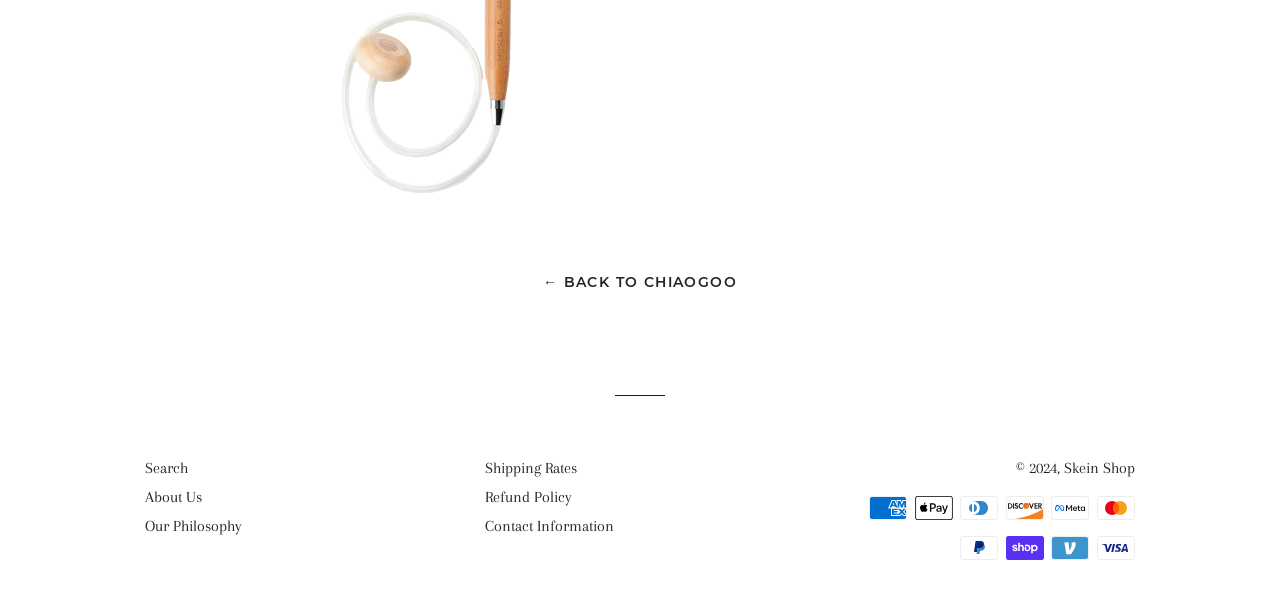Determine the bounding box coordinates of the section I need to click to execute the following instruction: "visit skein shop". Provide the coordinates as four float numbers between 0 and 1, i.e., [left, top, right, bottom].

[0.831, 0.759, 0.887, 0.789]